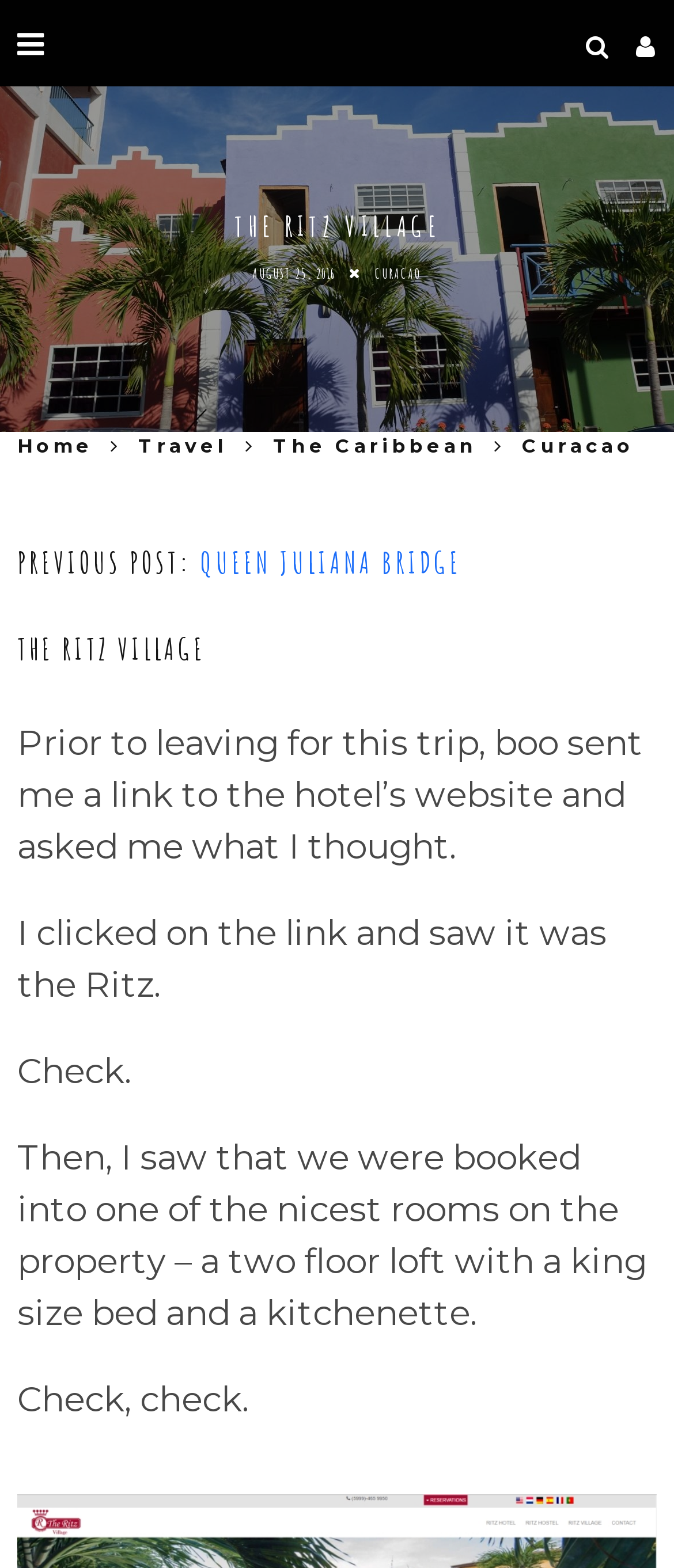Locate the bounding box coordinates of the element that should be clicked to execute the following instruction: "View previous post".

[0.297, 0.347, 0.685, 0.37]